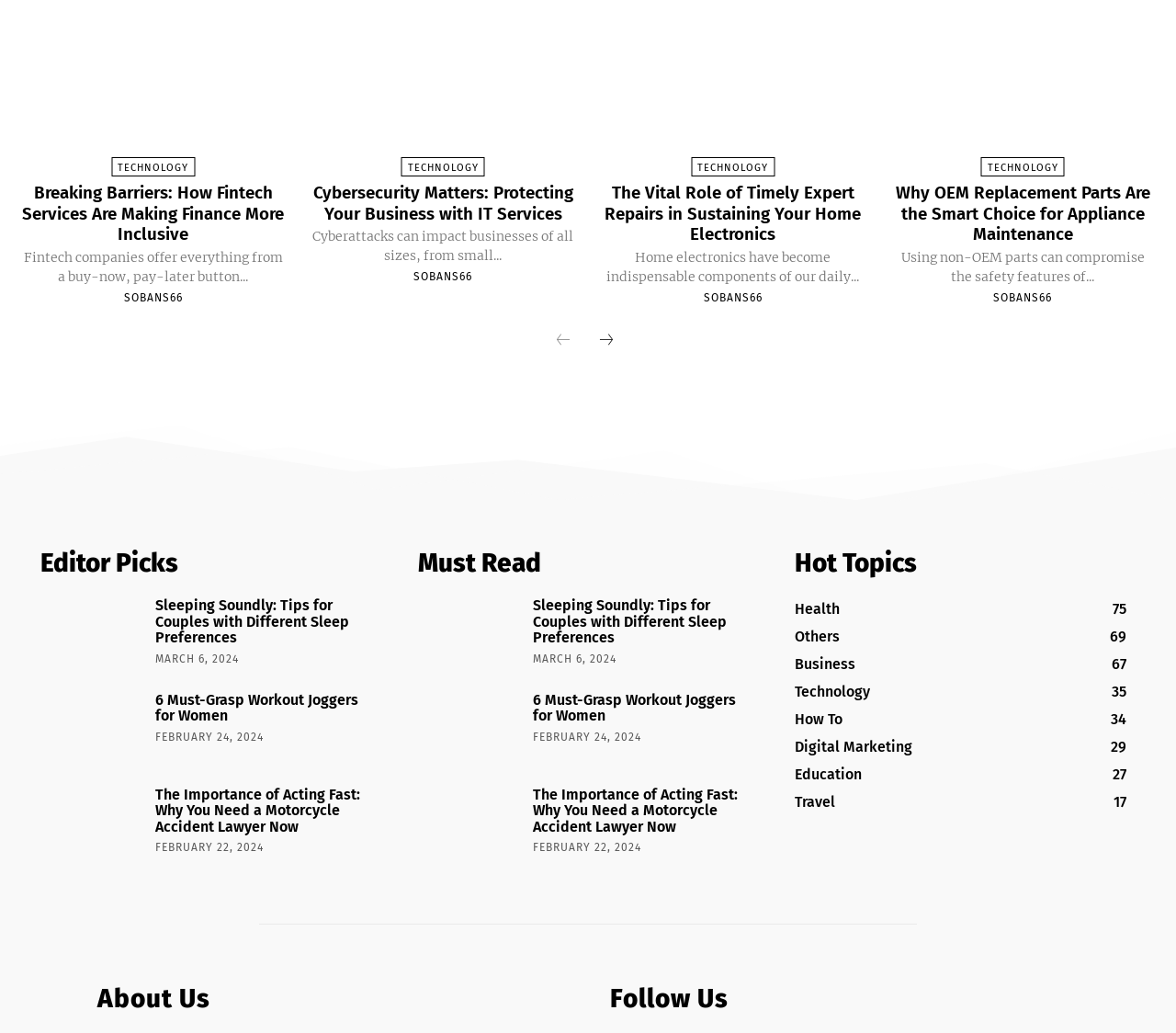What type of content is featured in the 'Hot Topics' section?
Based on the visual, give a brief answer using one word or a short phrase.

Categories